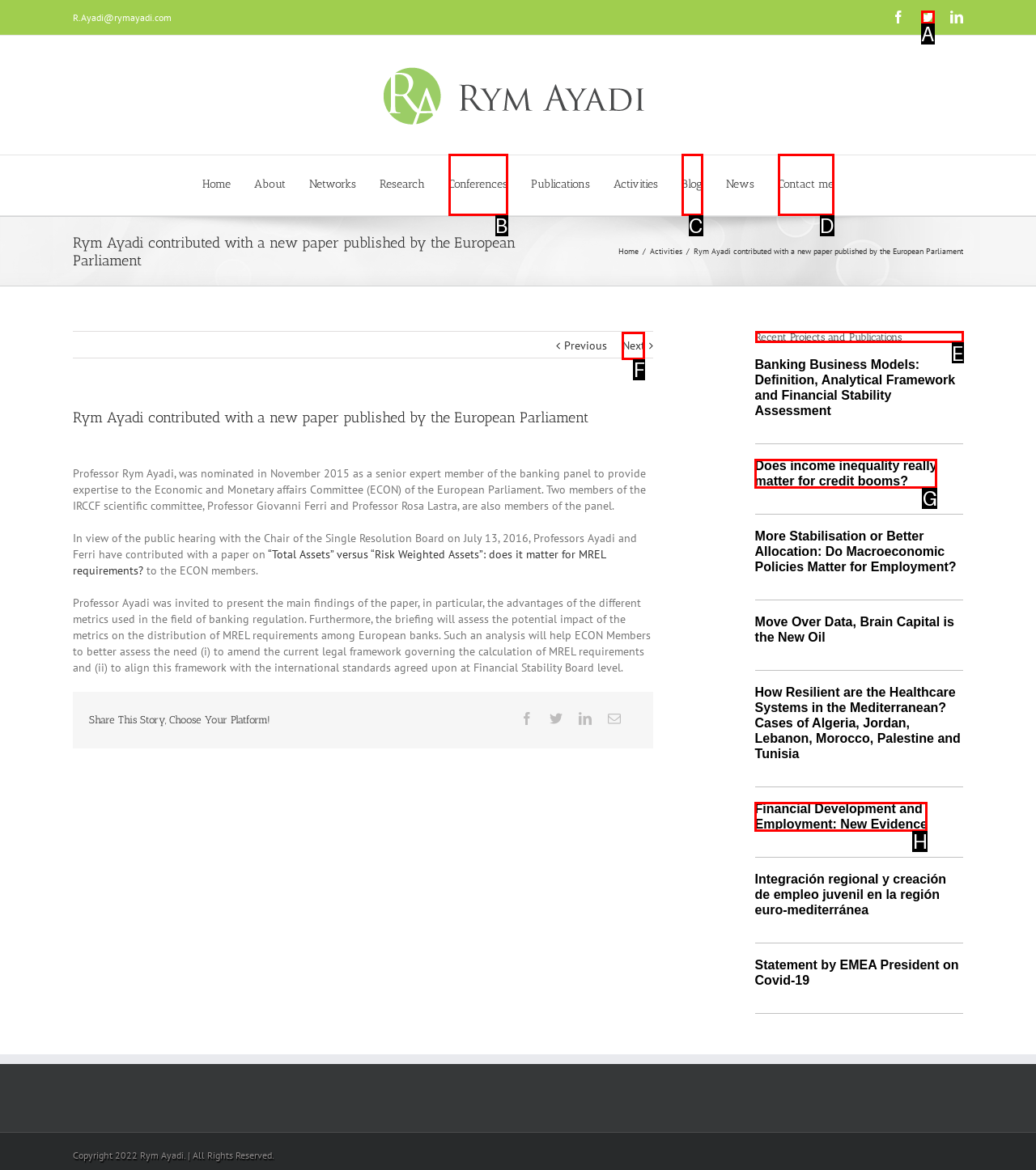Please indicate which HTML element should be clicked to fulfill the following task: Read the 'Recent Projects and Publications' section. Provide the letter of the selected option.

E